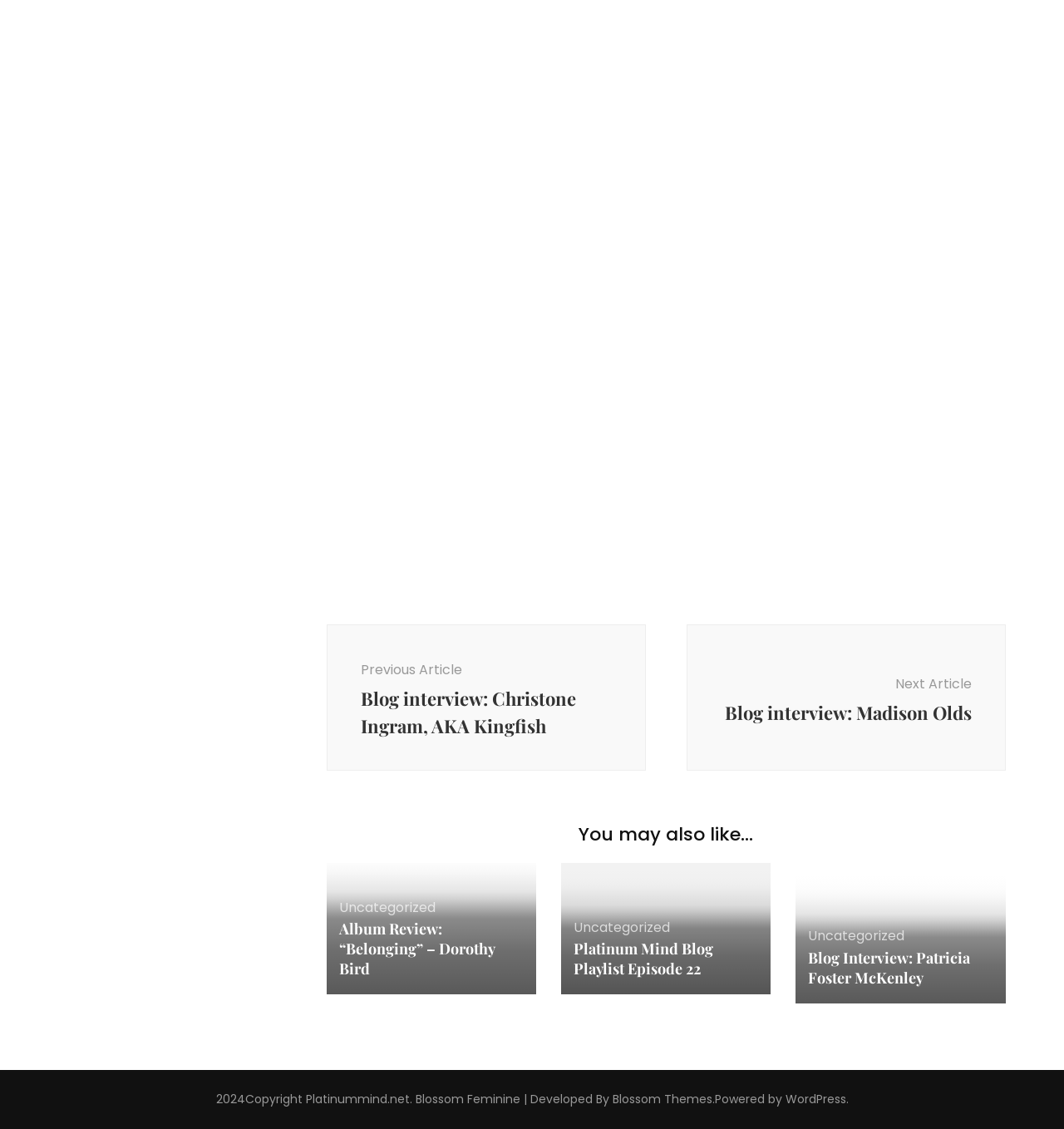Please locate the clickable area by providing the bounding box coordinates to follow this instruction: "visit Platinum Mind Blog Playlist Episode 22".

[0.539, 0.832, 0.713, 0.867]